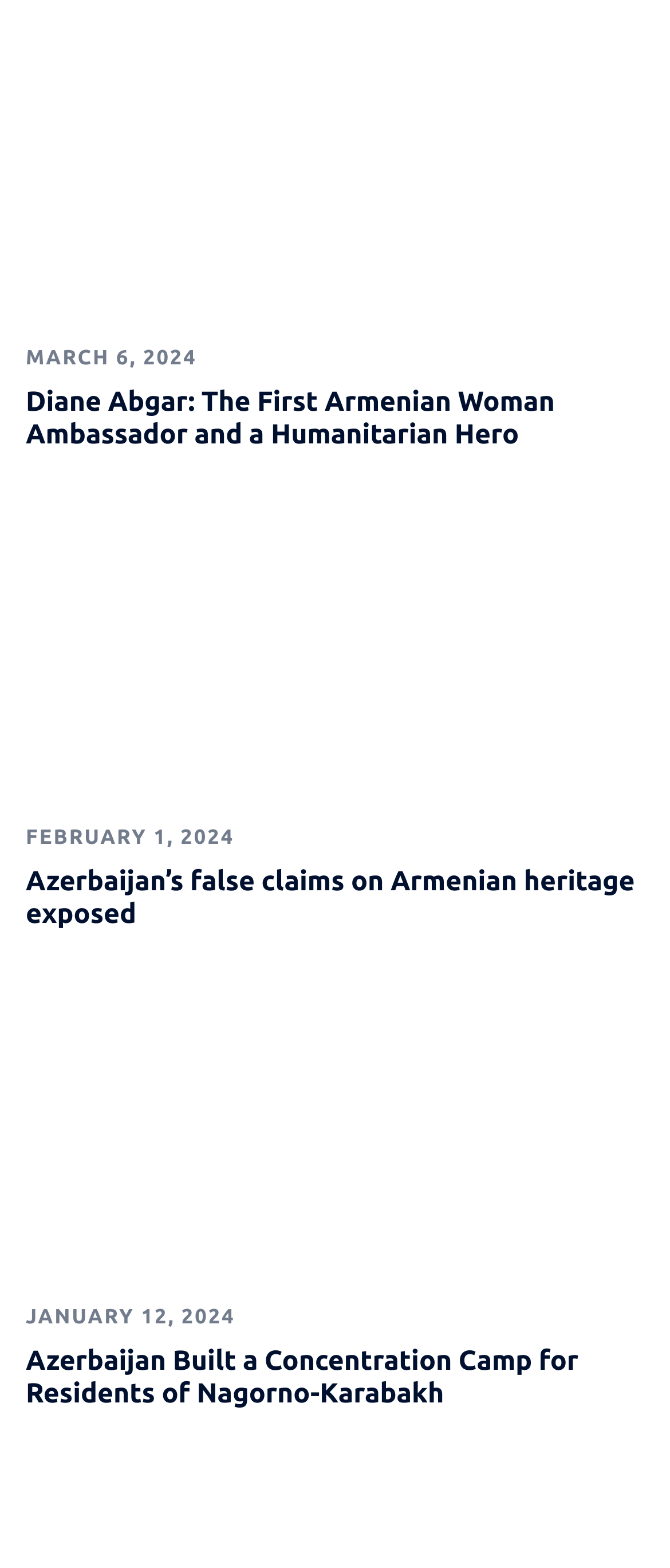Identify the bounding box coordinates for the region of the element that should be clicked to carry out the instruction: "Read about Diane Abgar". The bounding box coordinates should be four float numbers between 0 and 1, i.e., [left, top, right, bottom].

[0.038, 0.083, 0.962, 0.103]